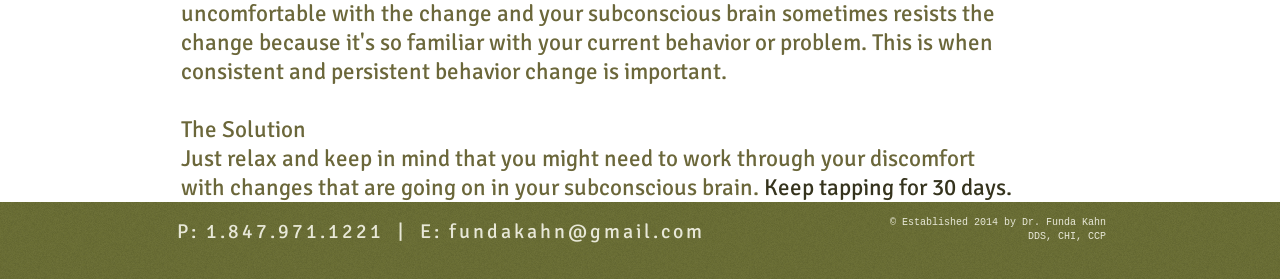What is the profession of Dr. Funda Kahn?
Provide a fully detailed and comprehensive answer to the question.

The profession of Dr. Funda Kahn is 'DDS, CHI, CCP', which is mentioned in the static text element located at the bottom of the page with a bounding box coordinate of [0.803, 0.828, 0.864, 0.867].